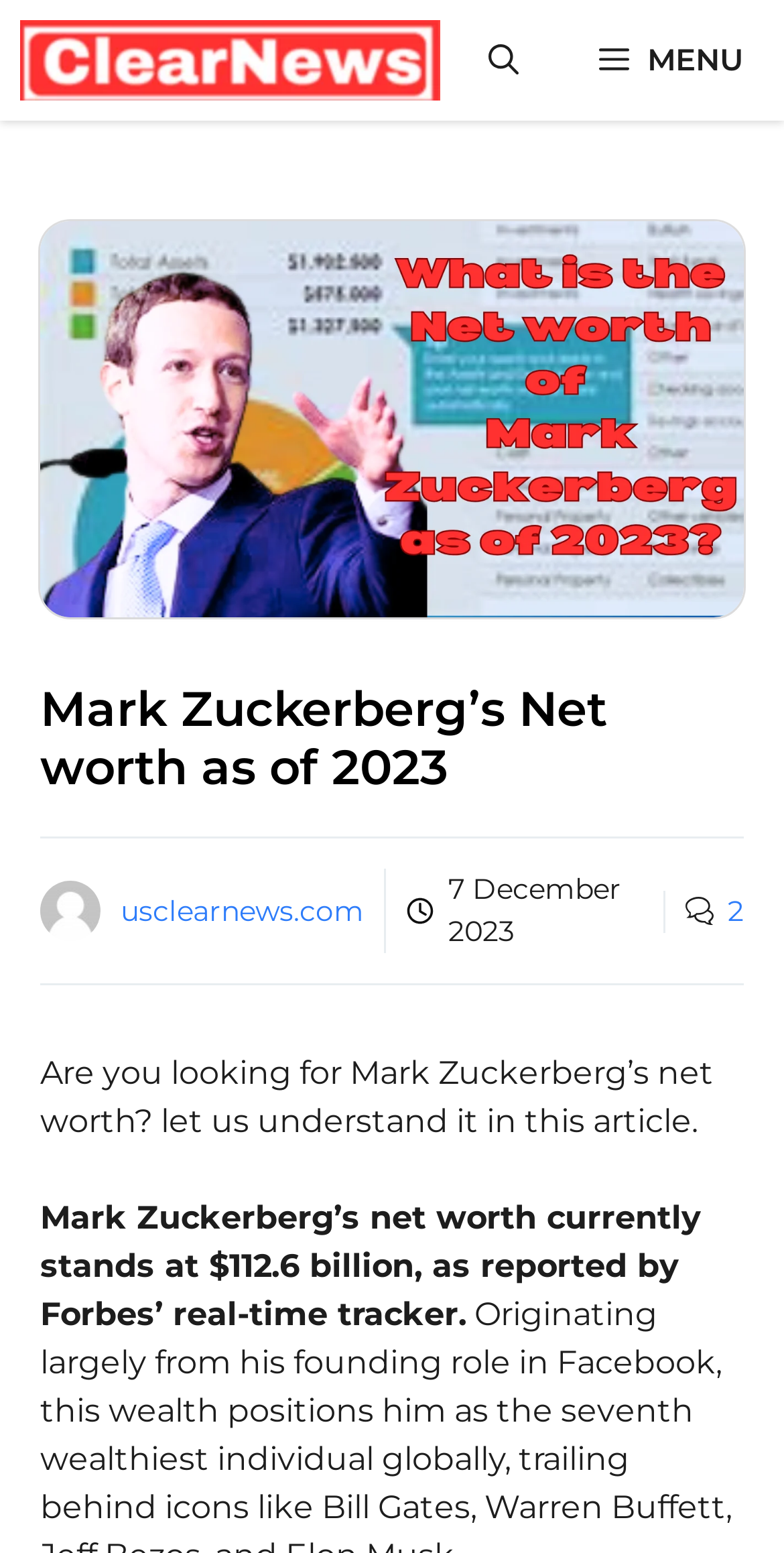Give a short answer using one word or phrase for the question:
What is Mark Zuckerberg's current net worth?

$112.6 billion